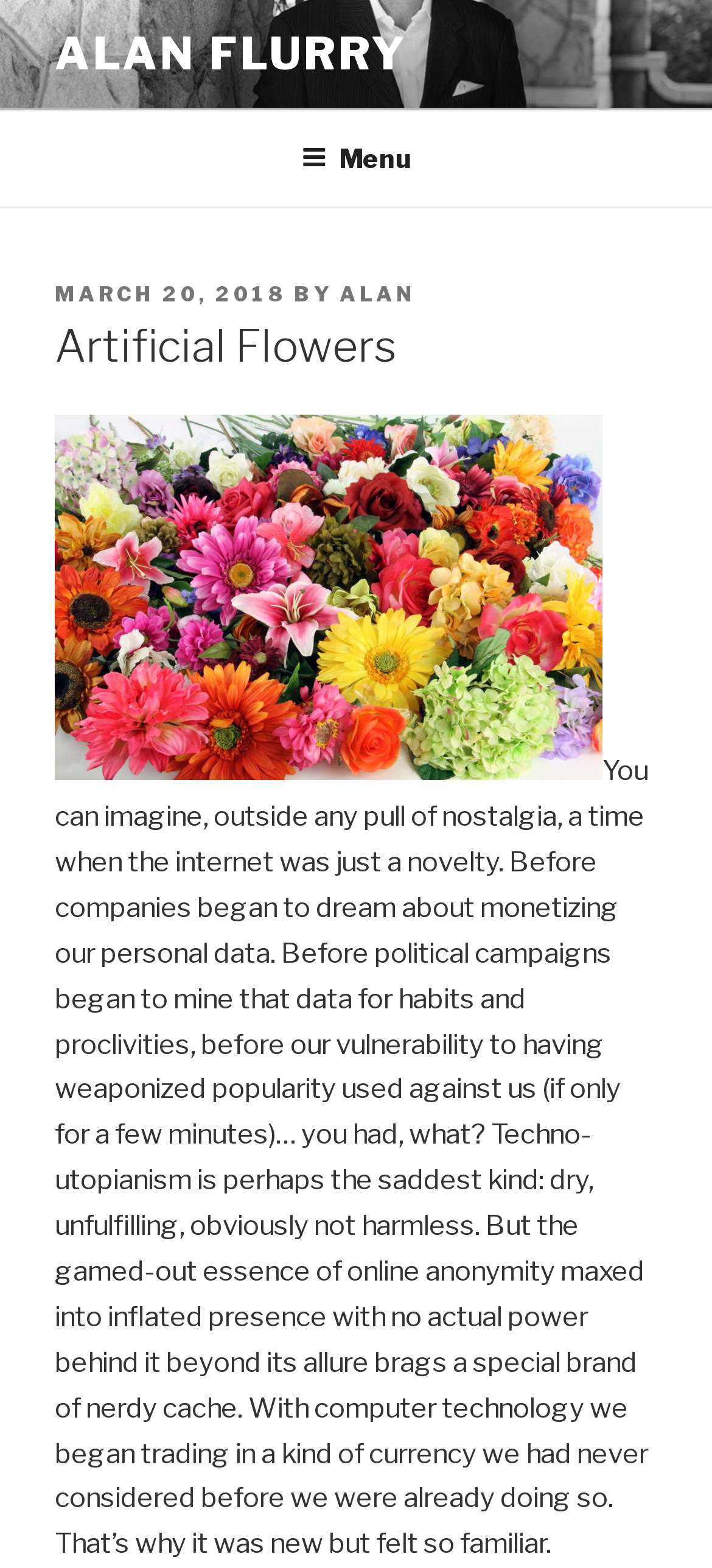Offer a meticulous description of the webpage's structure and content.

The webpage is about Artificial Flowers, with a focus on the author Alan Flurry. At the top left of the page, there is a link to the author's name, "ALAN FLURRY". Below this, there is a navigation menu labeled "Top Menu" that spans the entire width of the page. Within this menu, there is a button labeled "Menu" that, when expanded, reveals a header section.

In the header section, there is a posting date "MARCH 20, 2018" and the author's name "ALAN" again. The main heading "Artificial Flowers" is located below this. The majority of the page is taken up by a block of text that discusses the early days of the internet, techno-utopianism, and the impact of computer technology on our lives. This text is positioned below the header section and spans most of the page's width.